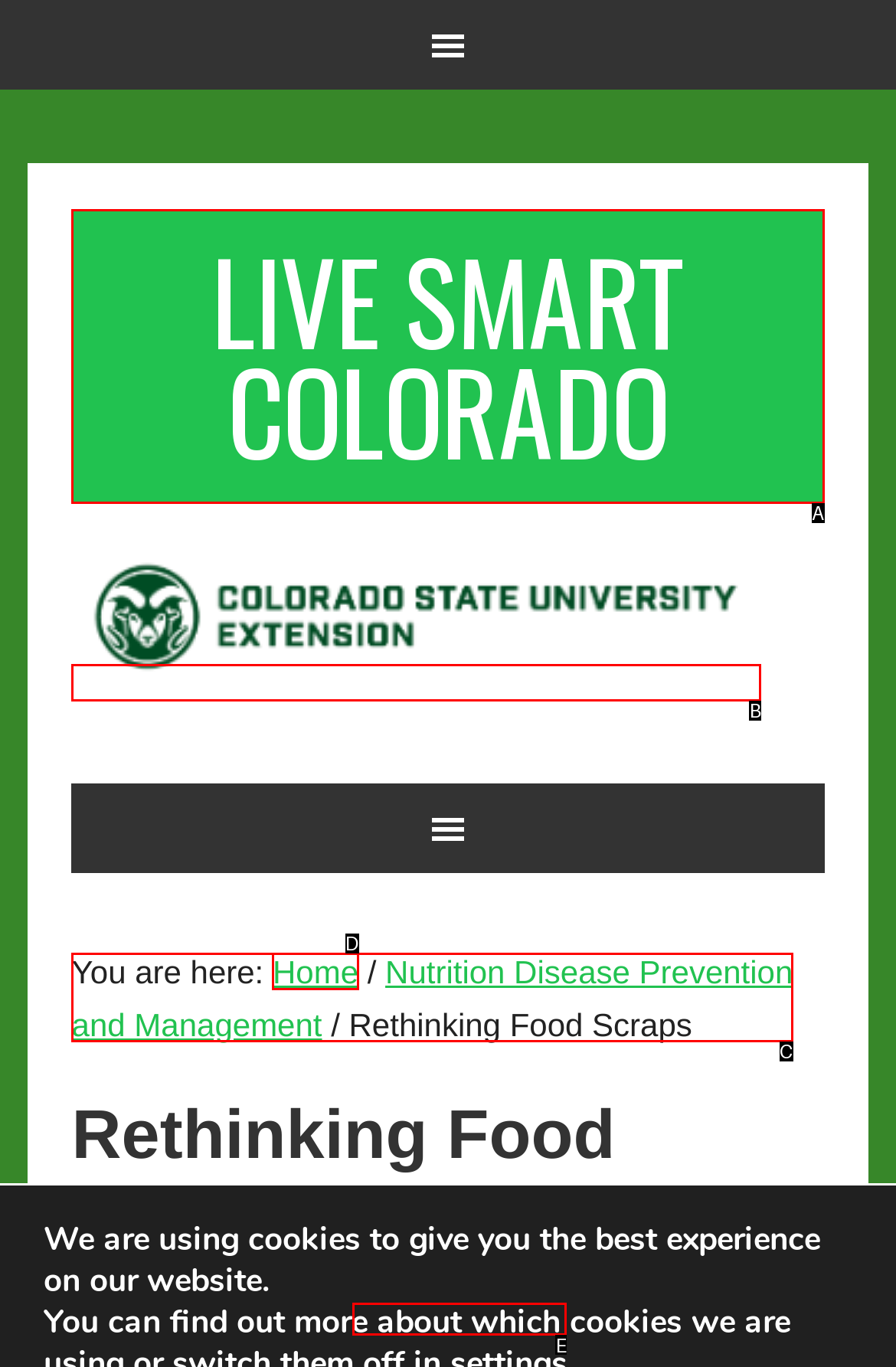Identify the bounding box that corresponds to: Katie Wildgen
Respond with the letter of the correct option from the provided choices.

E